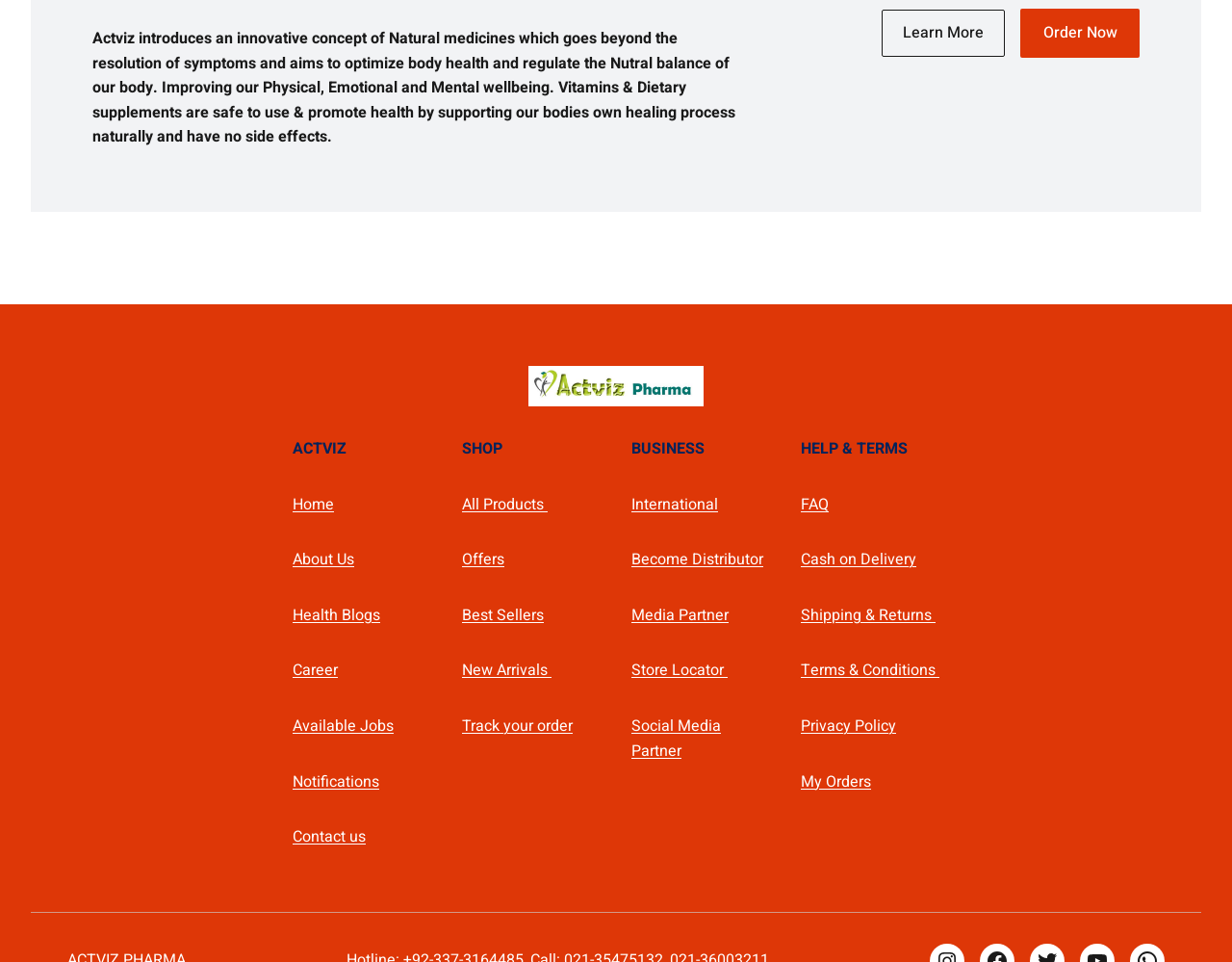Kindly determine the bounding box coordinates for the clickable area to achieve the given instruction: "Order Actviz products now".

[0.828, 0.009, 0.925, 0.06]